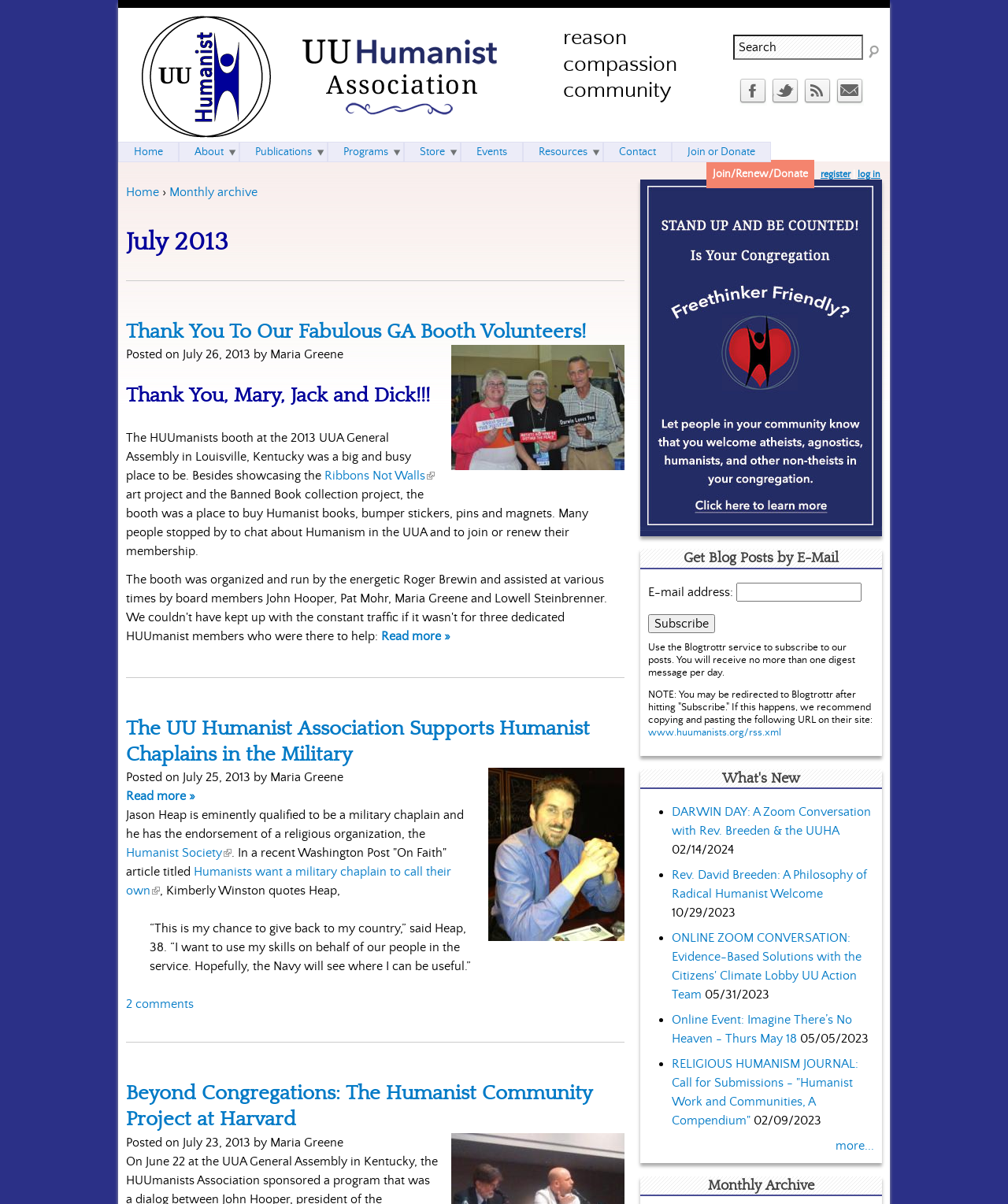Locate the bounding box of the UI element described in the following text: "Resources".

[0.52, 0.118, 0.598, 0.134]